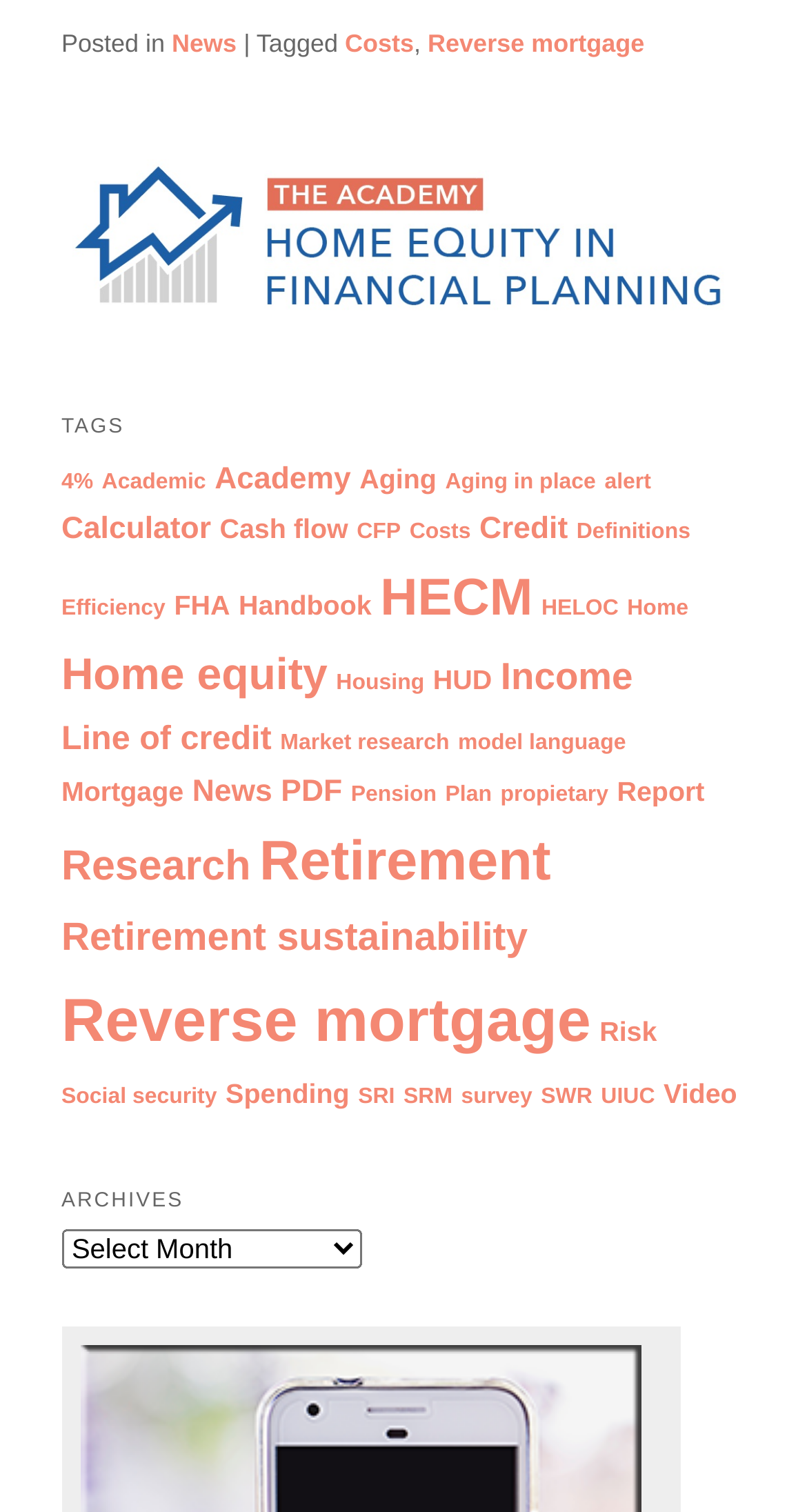Determine the bounding box coordinates of the clickable element to complete this instruction: "Click on the 'Research' link". Provide the coordinates in the format of four float numbers between 0 and 1, [left, top, right, bottom].

[0.076, 0.558, 0.311, 0.588]